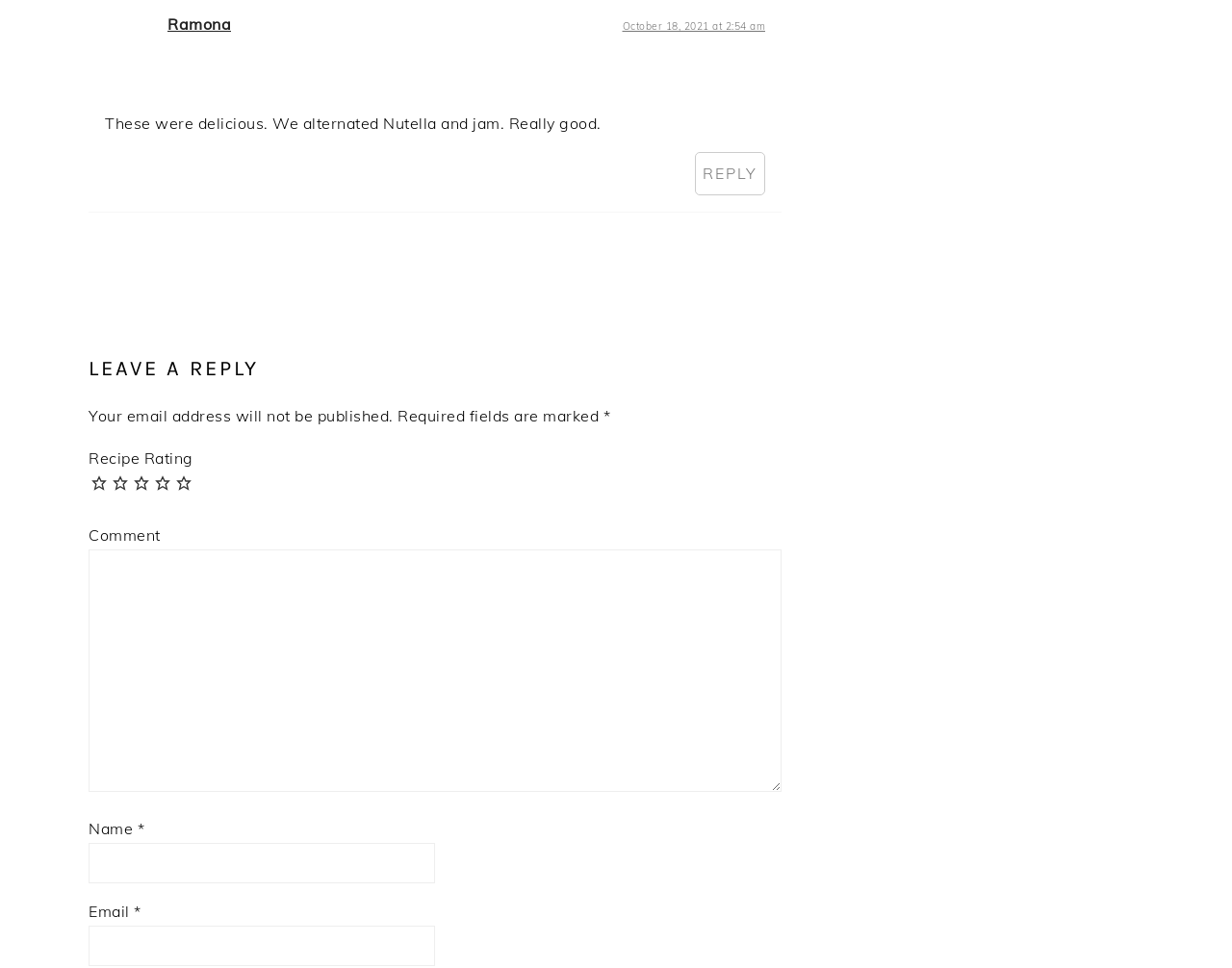Use one word or a short phrase to answer the question provided: 
How many stars did the commenter give to the recipe?

5 stars